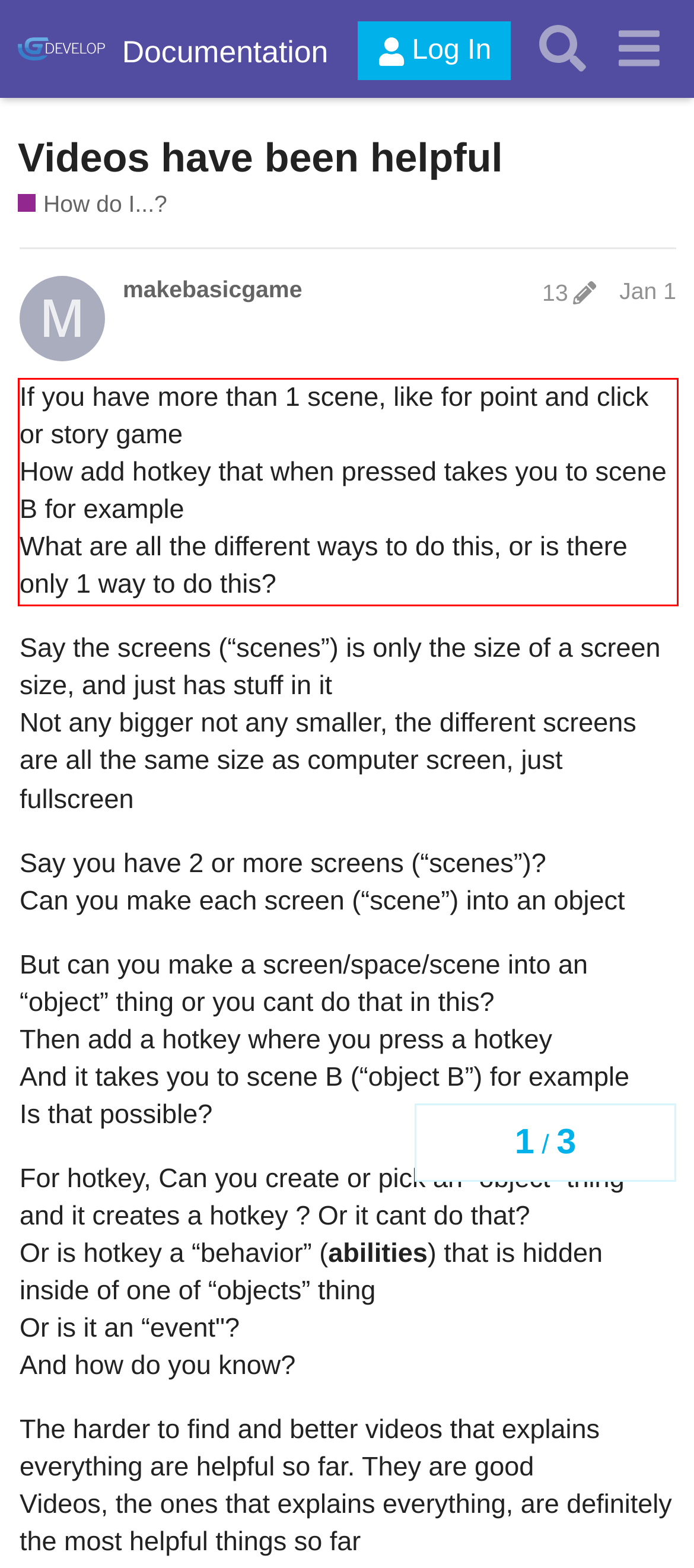Given a screenshot of a webpage, locate the red bounding box and extract the text it encloses.

If you have more than 1 scene, like for point and click or story game How add hotkey that when pressed takes you to scene B for example What are all the different ways to do this, or is there only 1 way to do this?